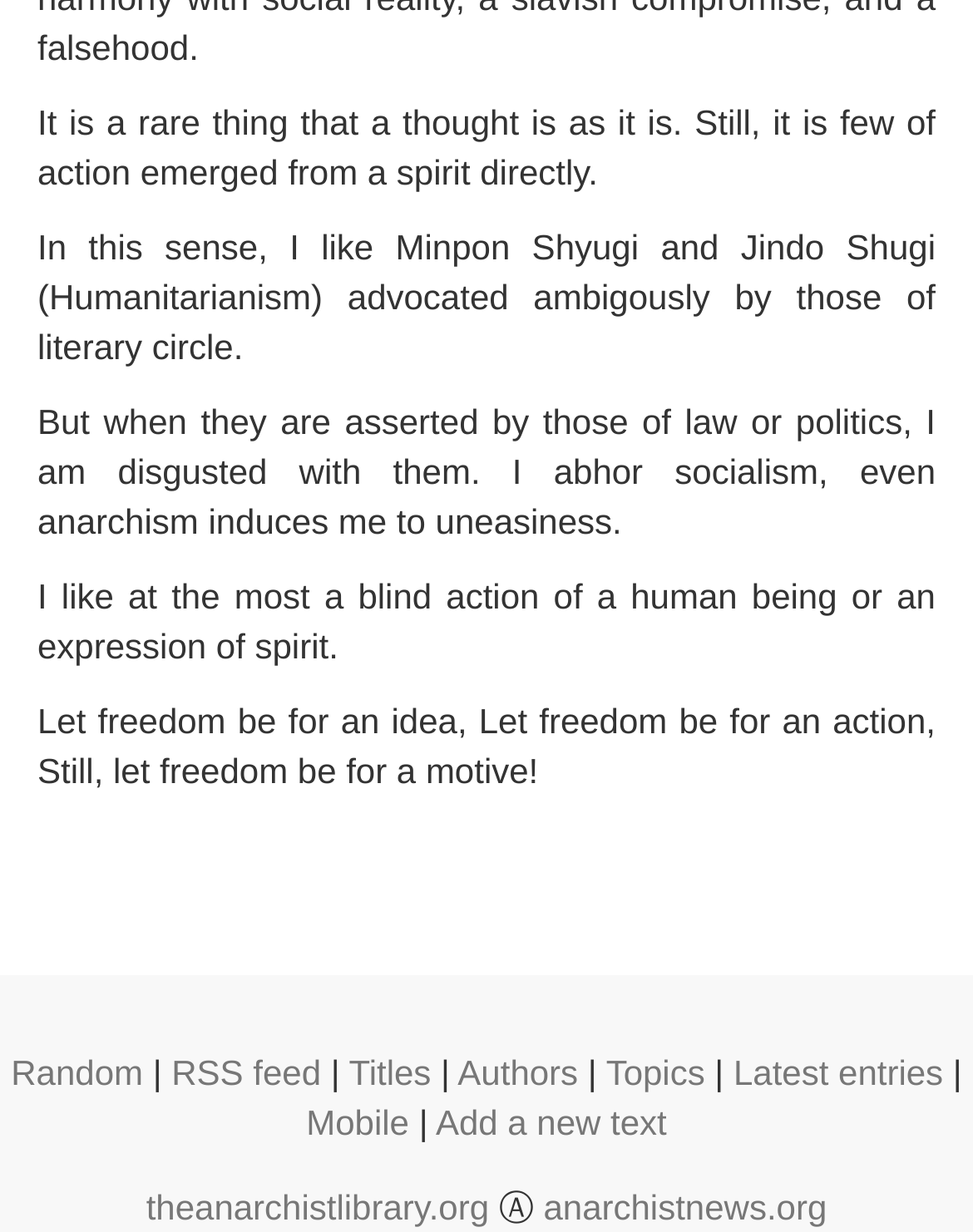Find the bounding box coordinates for the HTML element specified by: "Mobile".

[0.315, 0.894, 0.42, 0.926]